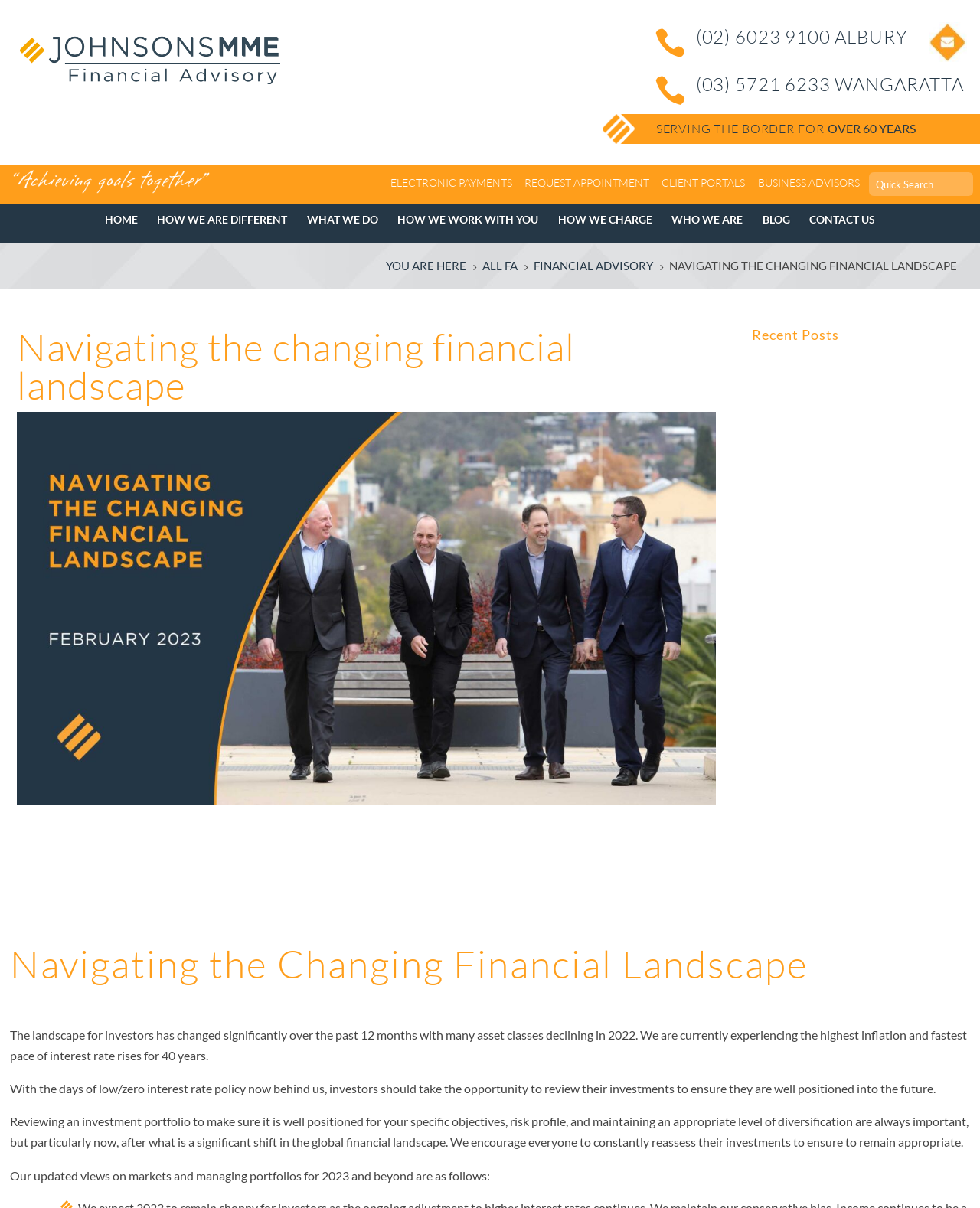Identify the title of the webpage and provide its text content.

Navigating the changing financial landscape